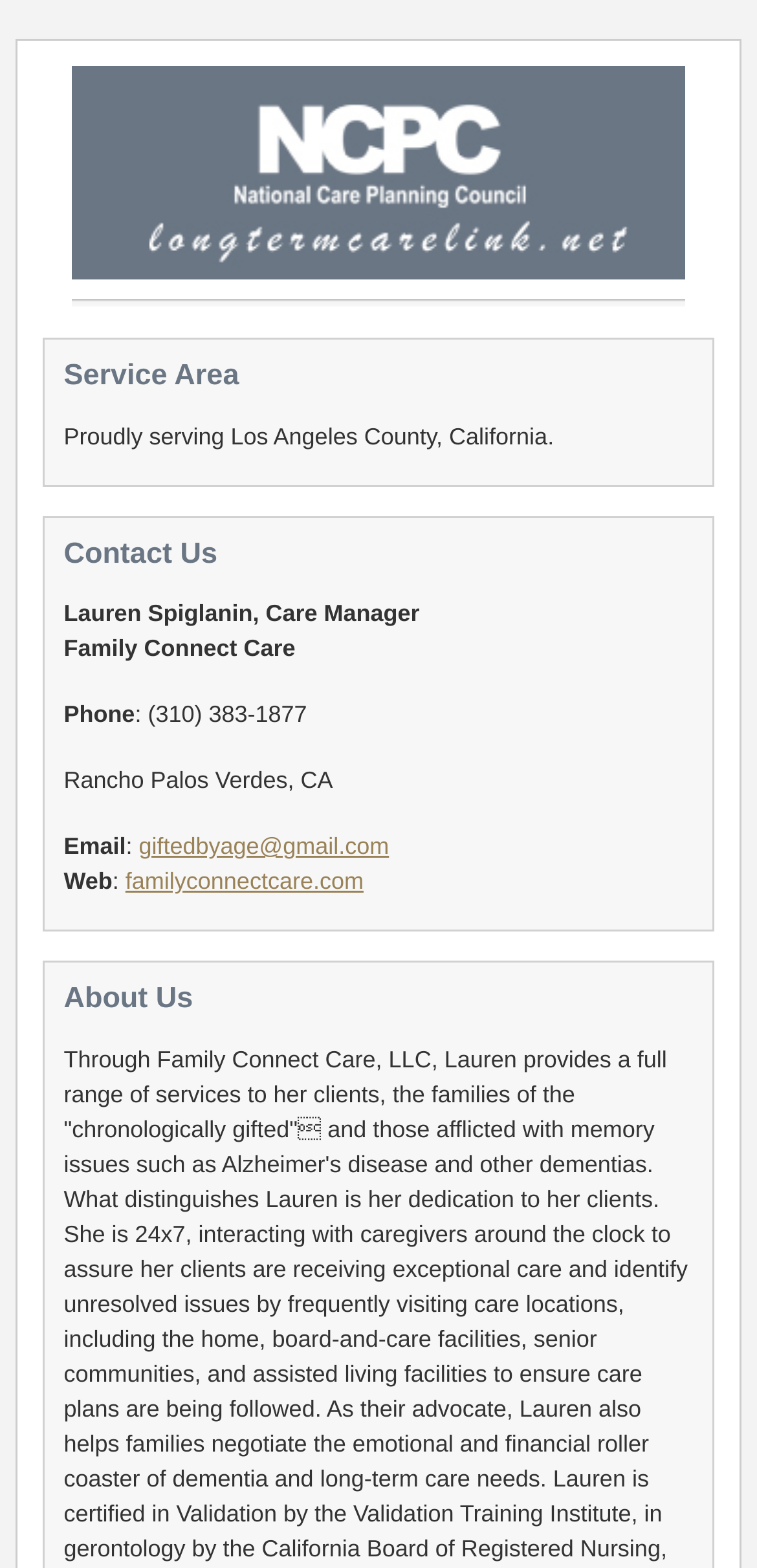Using the element description: "giftedbyage@gmail.com", determine the bounding box coordinates for the specified UI element. The coordinates should be four float numbers between 0 and 1, [left, top, right, bottom].

[0.183, 0.531, 0.514, 0.548]